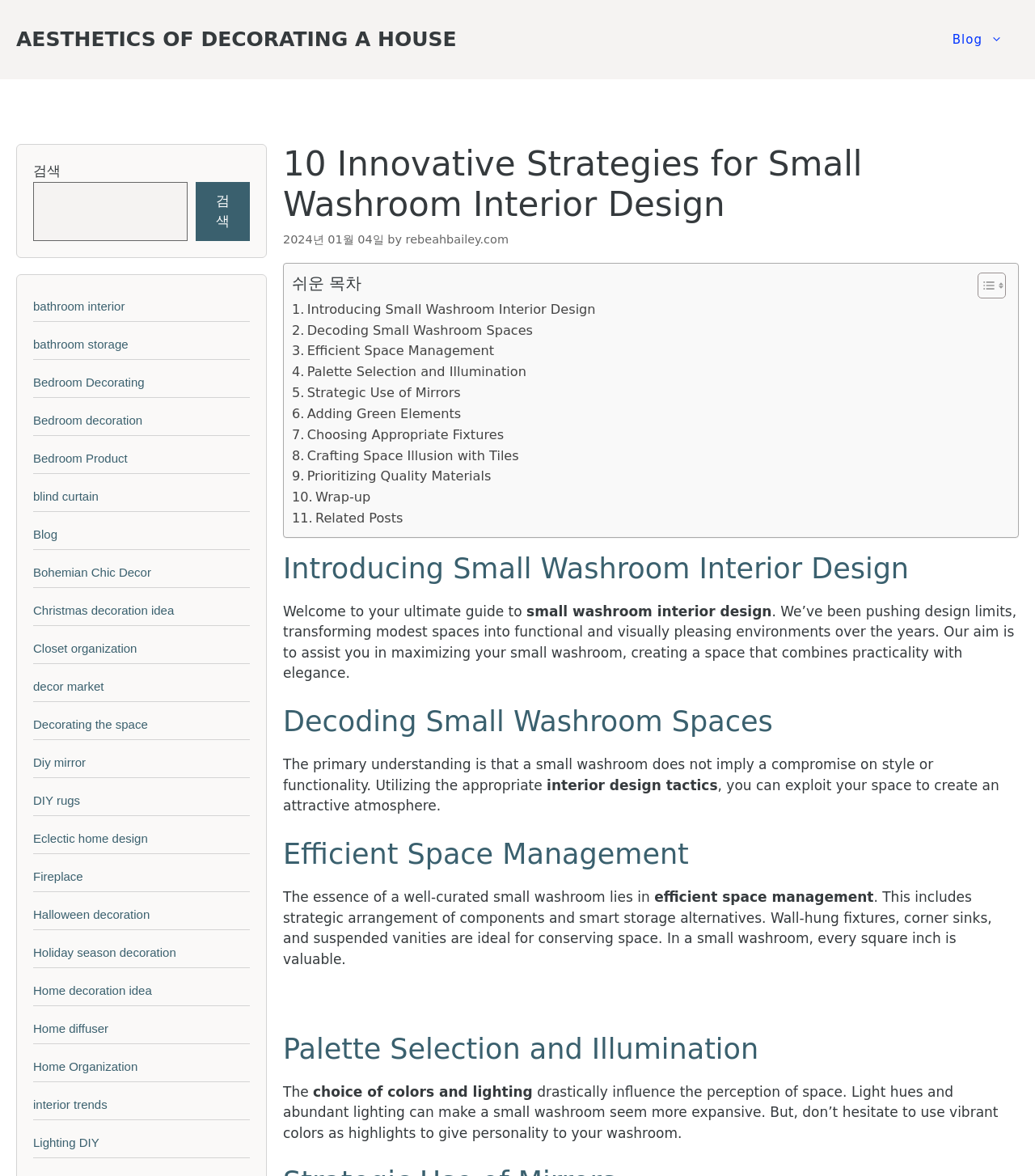What type of fixtures are ideal for conserving space in a small washroom?
Please give a detailed and elaborate explanation in response to the question.

The webpage suggests that wall-hung fixtures, corner sinks, and suspended vanities are ideal for conserving space in a small washroom. These types of fixtures are space-efficient and can help create a sense of openness in a small washroom.